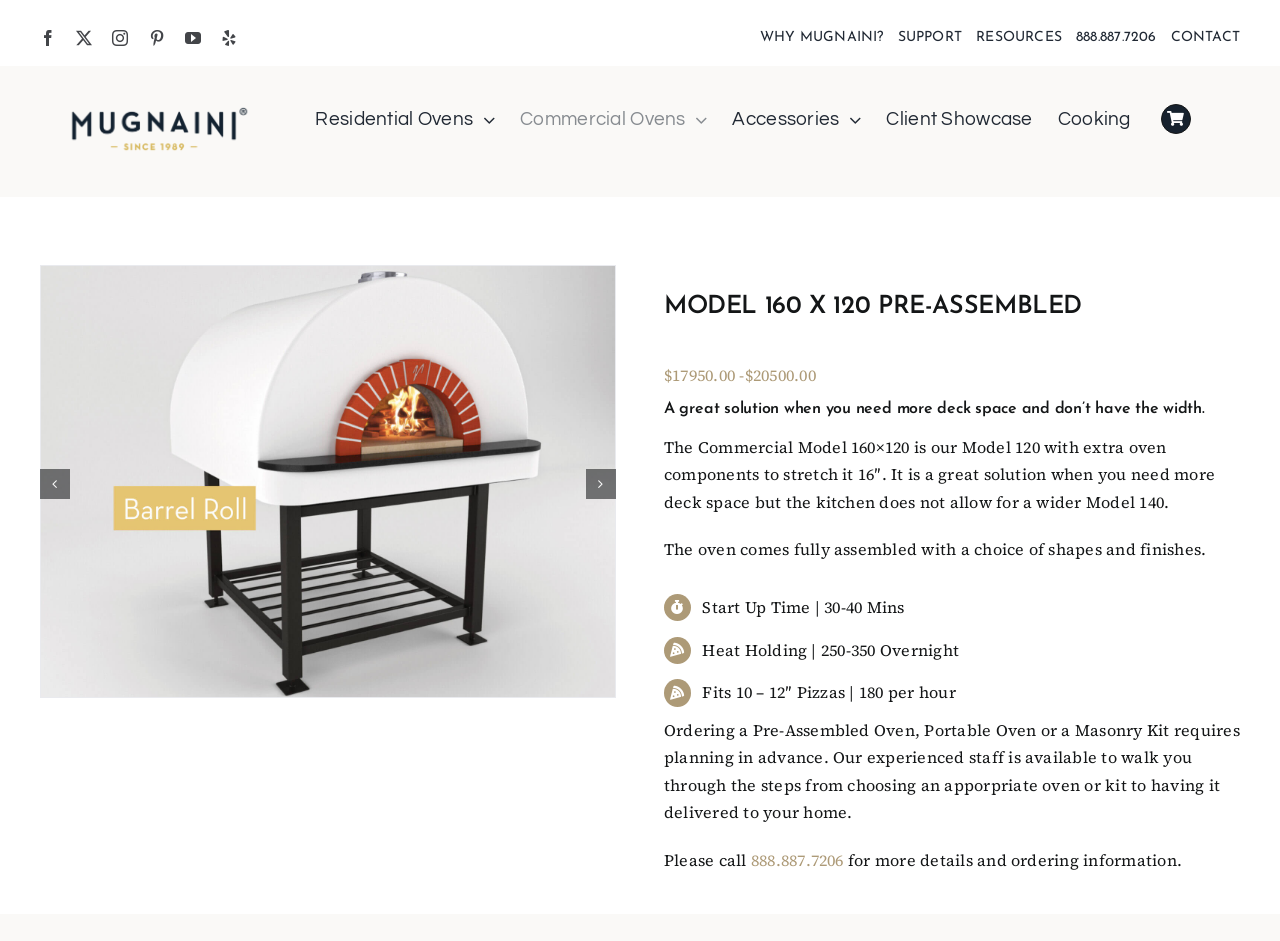Please identify the bounding box coordinates of the element I need to click to follow this instruction: "Navigate to the Commercial Ovens page".

[0.406, 0.086, 0.553, 0.167]